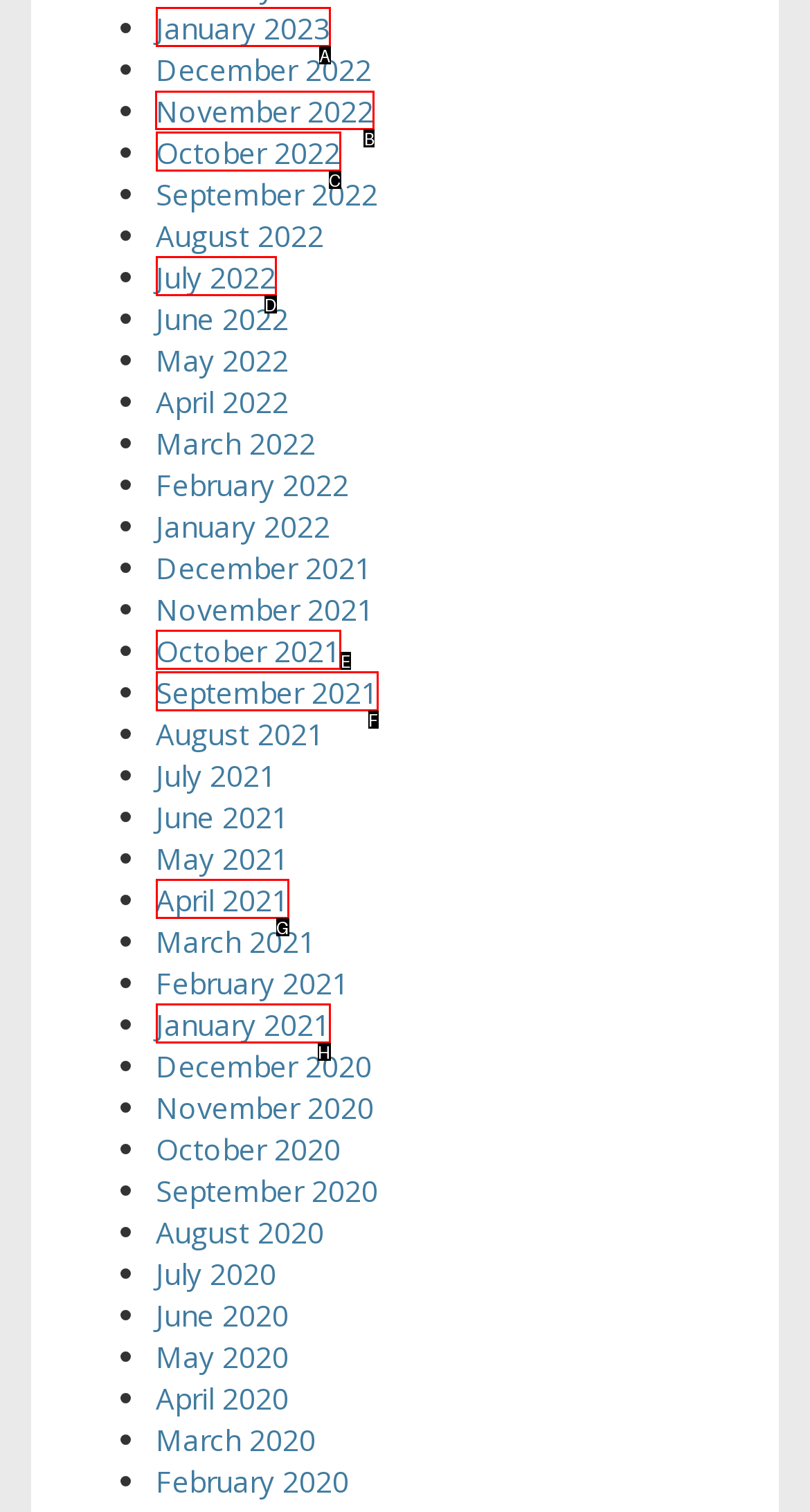Tell me the letter of the UI element I should click to accomplish the task: Go to November 2022 based on the choices provided in the screenshot.

B